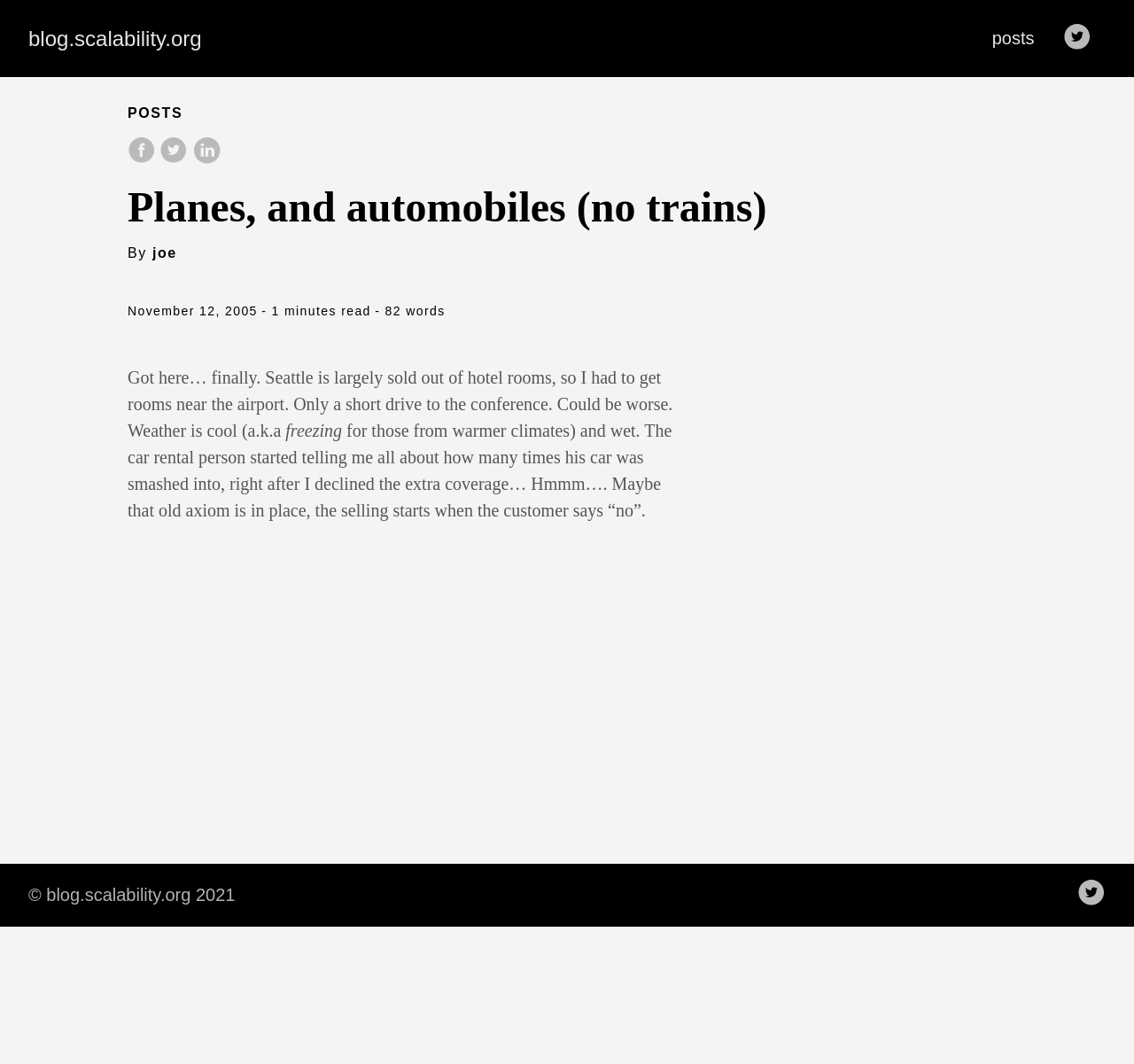Give a one-word or short phrase answer to this question: 
Why did the car rental person start telling the author about his car being smashed?

after the author declined extra coverage